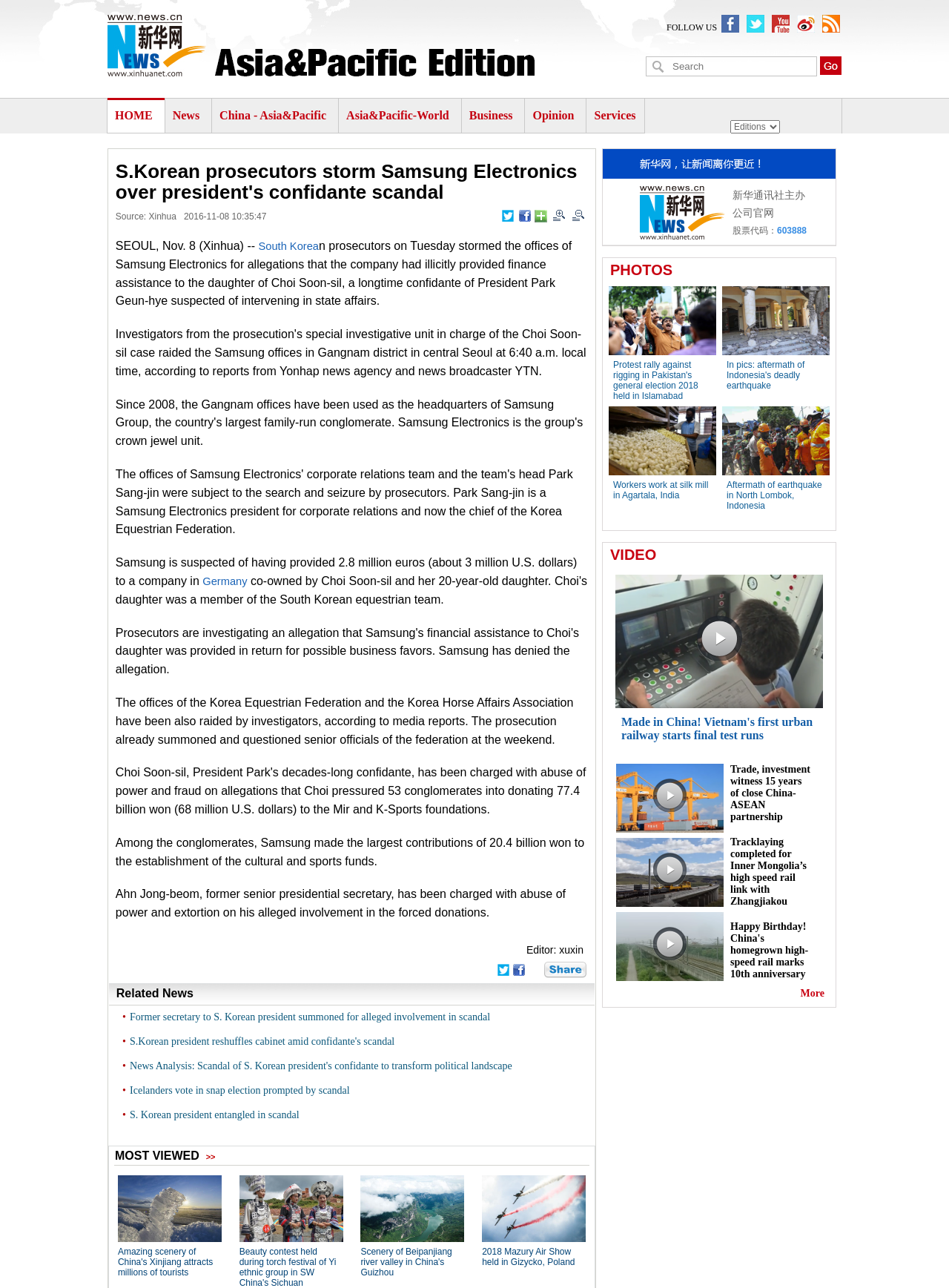Given the element description "South Korea" in the screenshot, predict the bounding box coordinates of that UI element.

[0.272, 0.187, 0.336, 0.196]